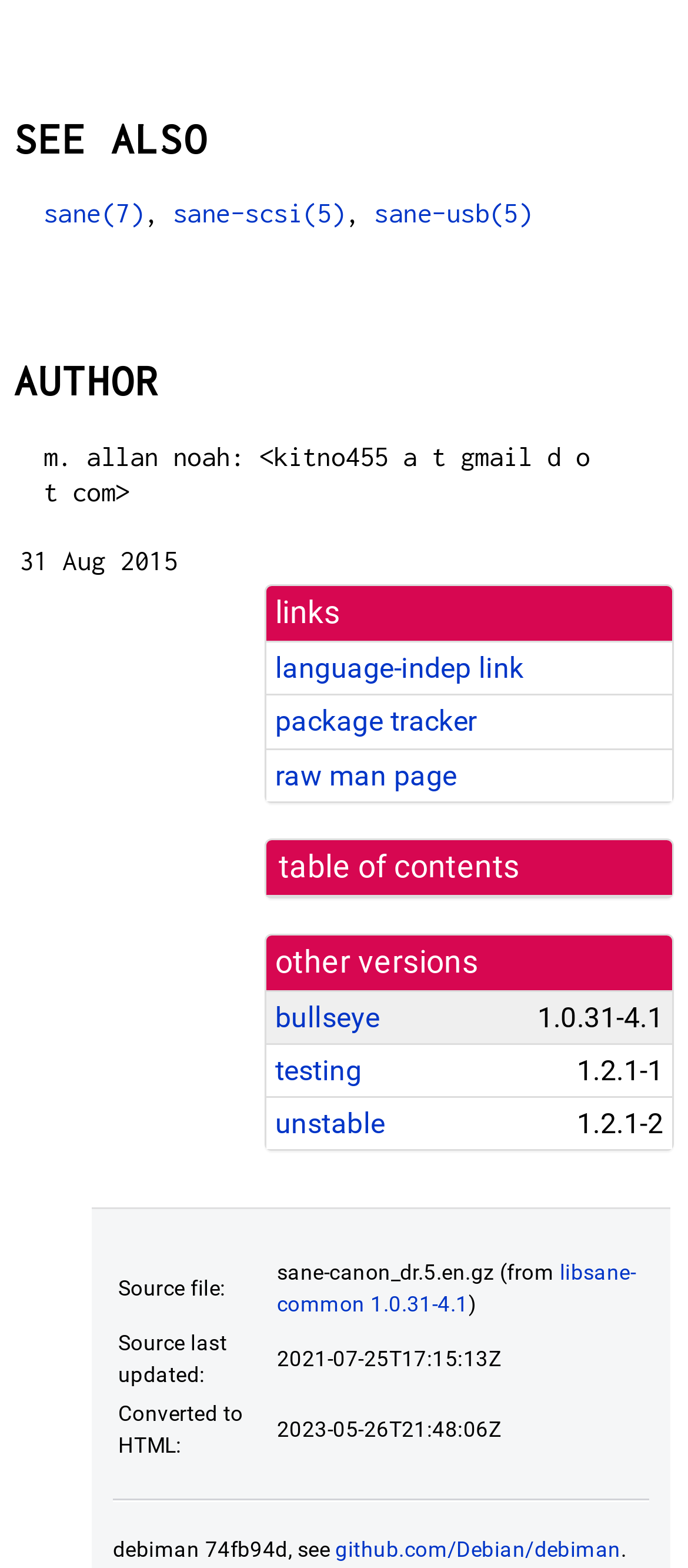Please answer the following question using a single word or phrase: 
What is the name of the Debian repository?

debiman